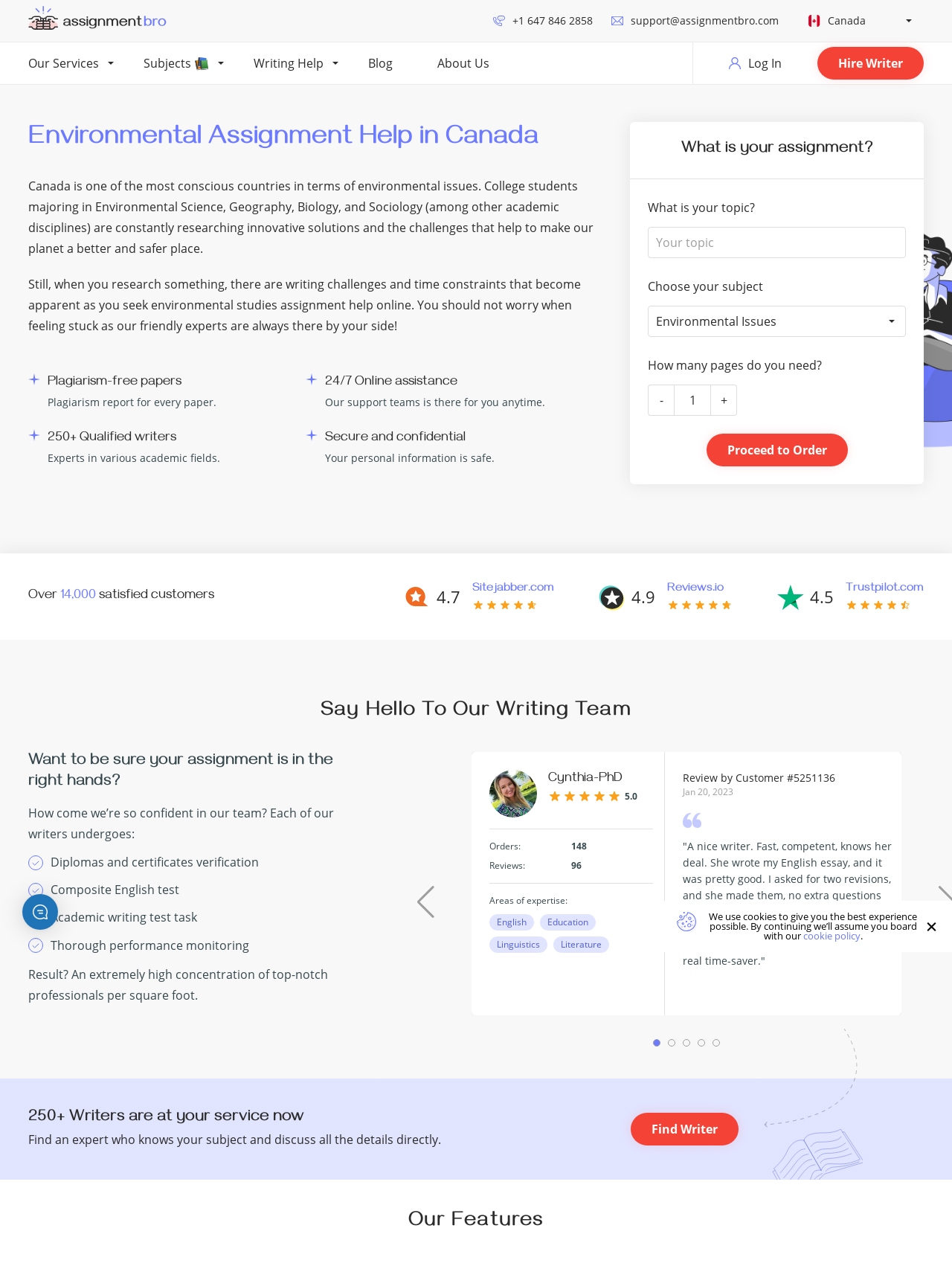Detail the webpage's structure and highlights in your description.

This webpage is about environmental assignment help in Canada, provided by AssignmentBro. At the top left corner, there is a logo and a phone number (+1 647 846 2858) and an email address (support@assignmentbro.com) for contact. Below the logo, there is a heading "Environmental Assignment Help in Canada" followed by a brief introduction to the service, explaining that college students in Canada can get help with environmental studies assignments from friendly experts.

On the top right corner, there are links to "Blog", "About Us", and "Log In" pages. Below these links, there is a call-to-action button "Hire Writer" that encourages users to place an order.

The main content of the webpage is divided into two sections. The left section has a heading "Our Services" with links to different subjects, including "Writing Help", "Subjects", and more. Below these links, there is a paragraph explaining the challenges of researching and writing environmental studies assignments and how AssignmentBro's experts can help.

The right section has a form where users can place an order. The form asks for the topic, subject, and number of pages needed. There is a dropdown list of subjects to choose from, including Environmental Issues, English, Business and Entrepreneurship, and many more.

Below the form, there are three sections highlighting the benefits of using AssignmentBro's services. The first section mentions that all papers are plagiarism-free and come with a plagiarism report. The second section assures users of 24/7 online assistance from the support team. The third section boasts of having over 250 qualified writers in various academic fields.

At the bottom of the webpage, there is a section showcasing customer reviews and ratings from different review platforms, including Sitejabber.com, Reviews.io, and Trustpilot.com.